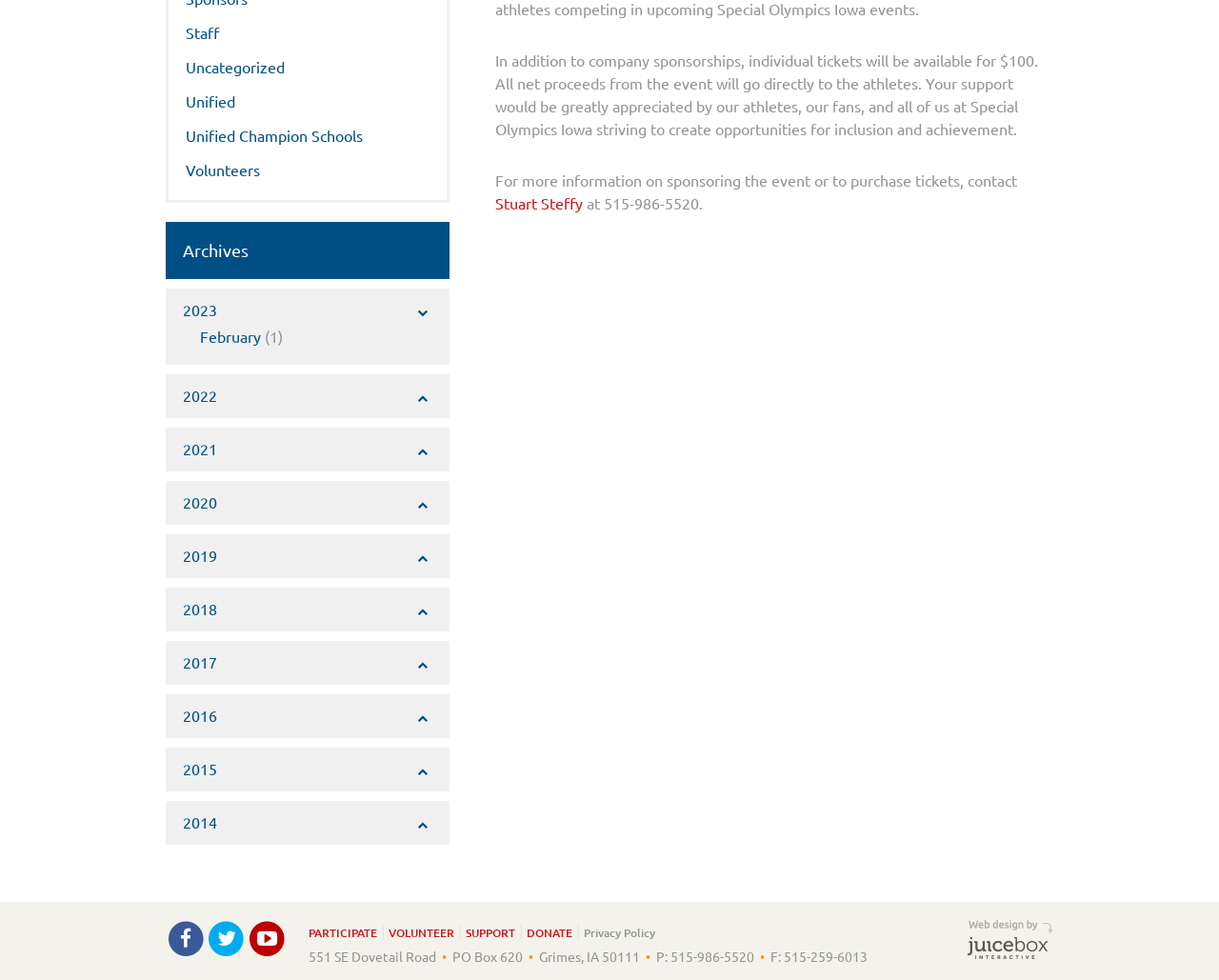Identify the bounding box for the UI element described as: "Stuart Steffy". The coordinates should be four float numbers between 0 and 1, i.e., [left, top, right, bottom].

[0.406, 0.197, 0.478, 0.217]